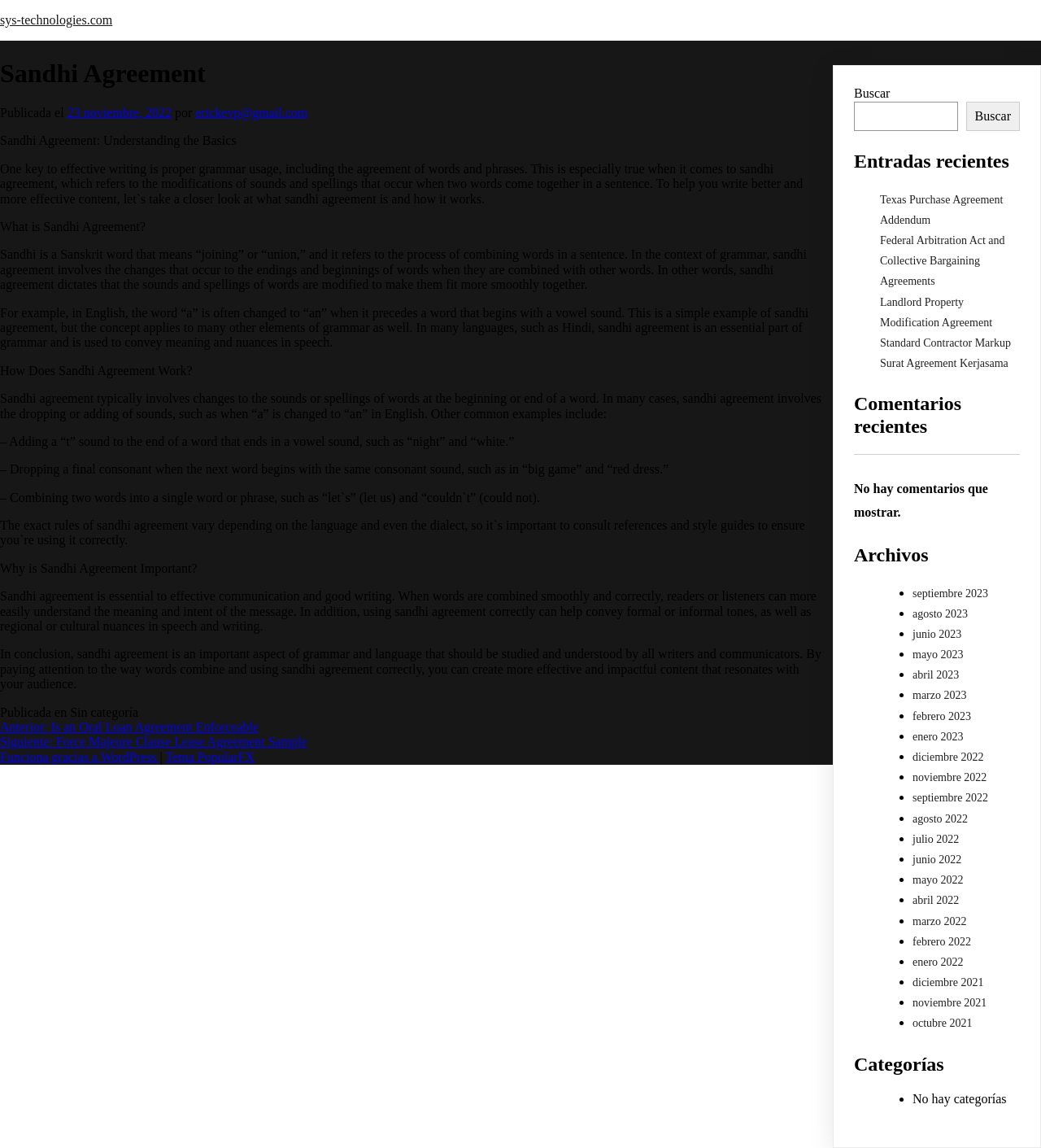What is the purpose of Sandhi Agreement? Examine the screenshot and reply using just one word or a brief phrase.

Effective communication